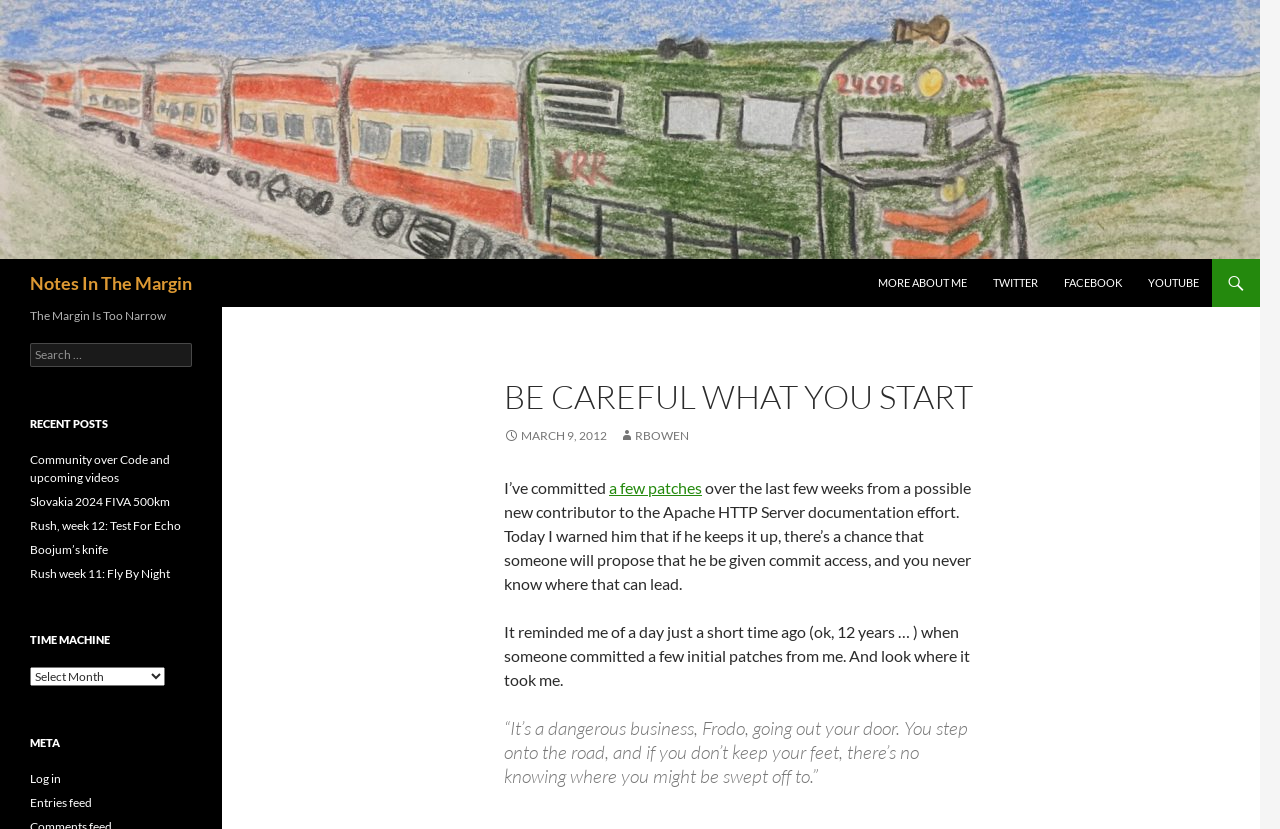What is the title or heading displayed on the webpage?

Notes In The Margin